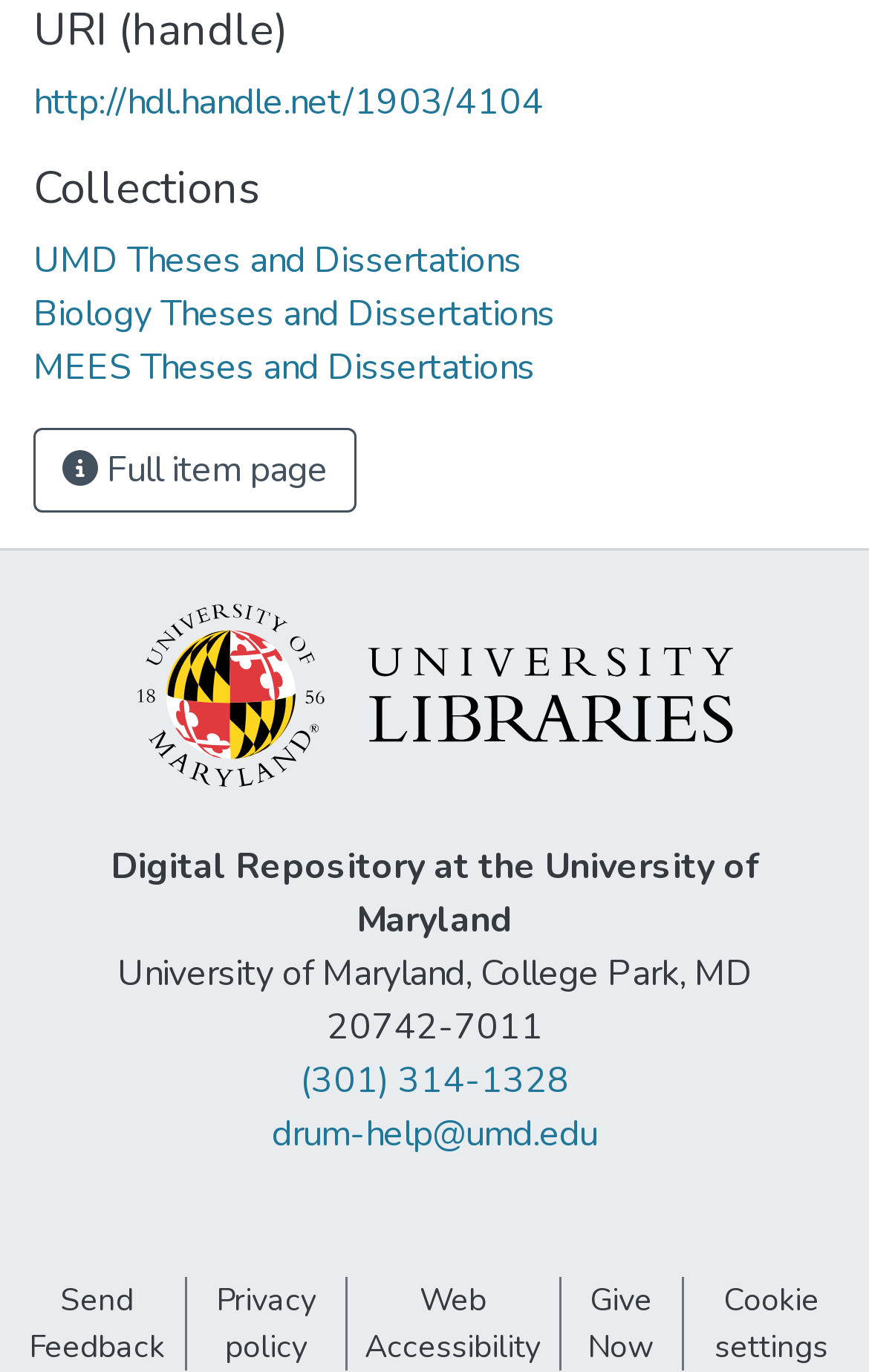Answer the question below in one word or phrase:
How many links are there in the collections section?

3